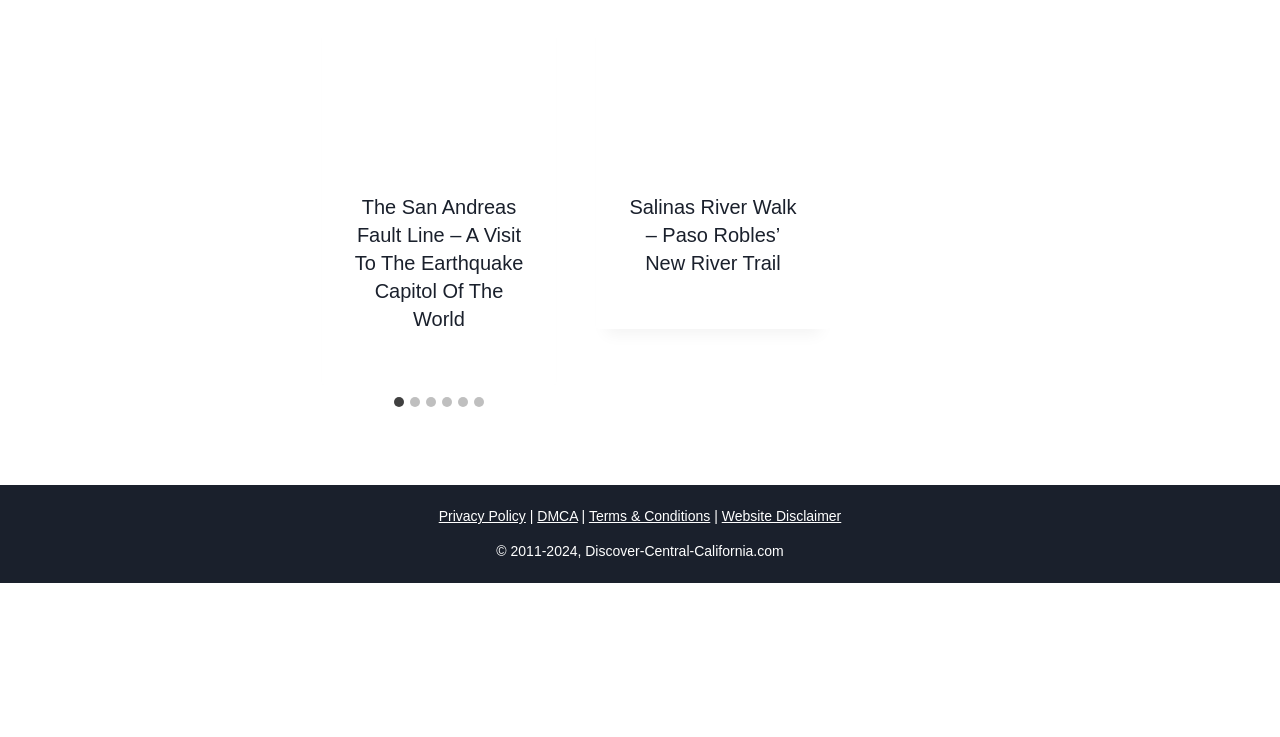Answer this question in one word or a short phrase: What is the text of the copyright notice?

© 2011-2024, Discover-Central-California.com